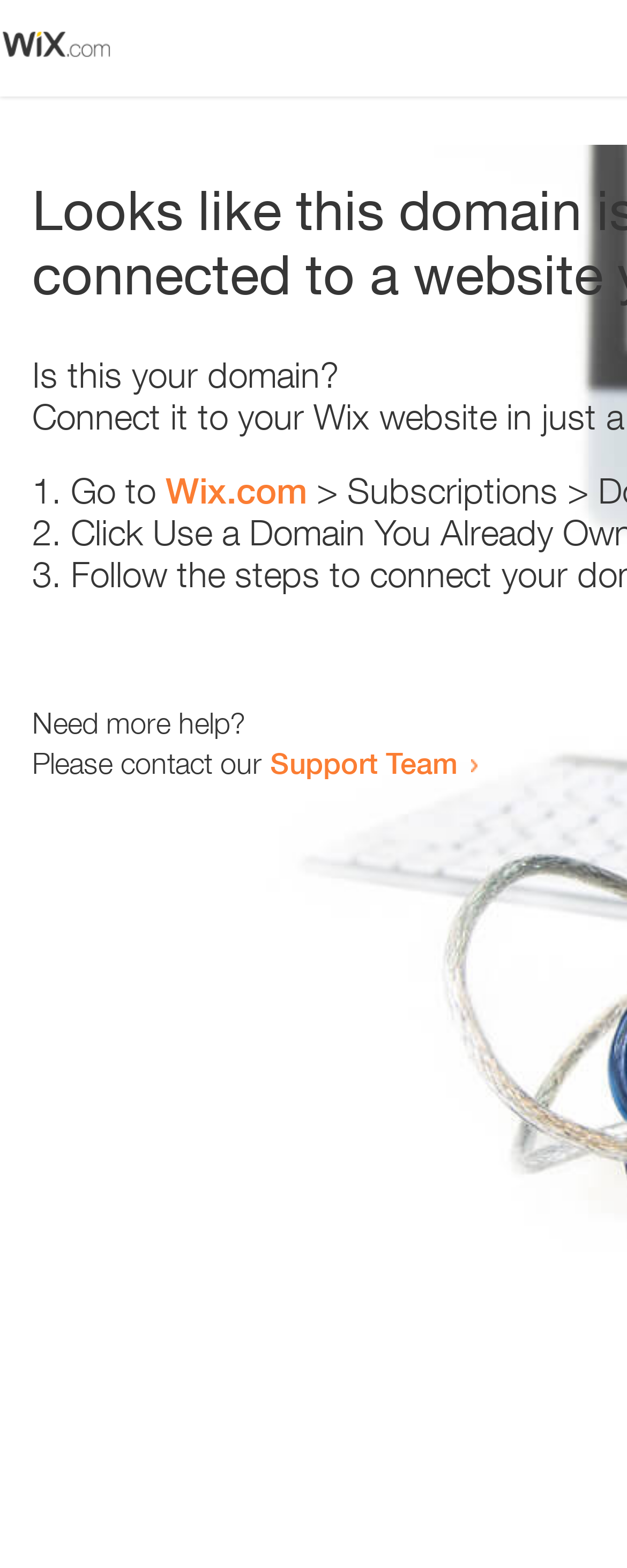Identify the bounding box for the given UI element using the description provided. Coordinates should be in the format (top-left x, top-left y, bottom-right x, bottom-right y) and must be between 0 and 1. Here is the description: Support Team

[0.431, 0.475, 0.731, 0.498]